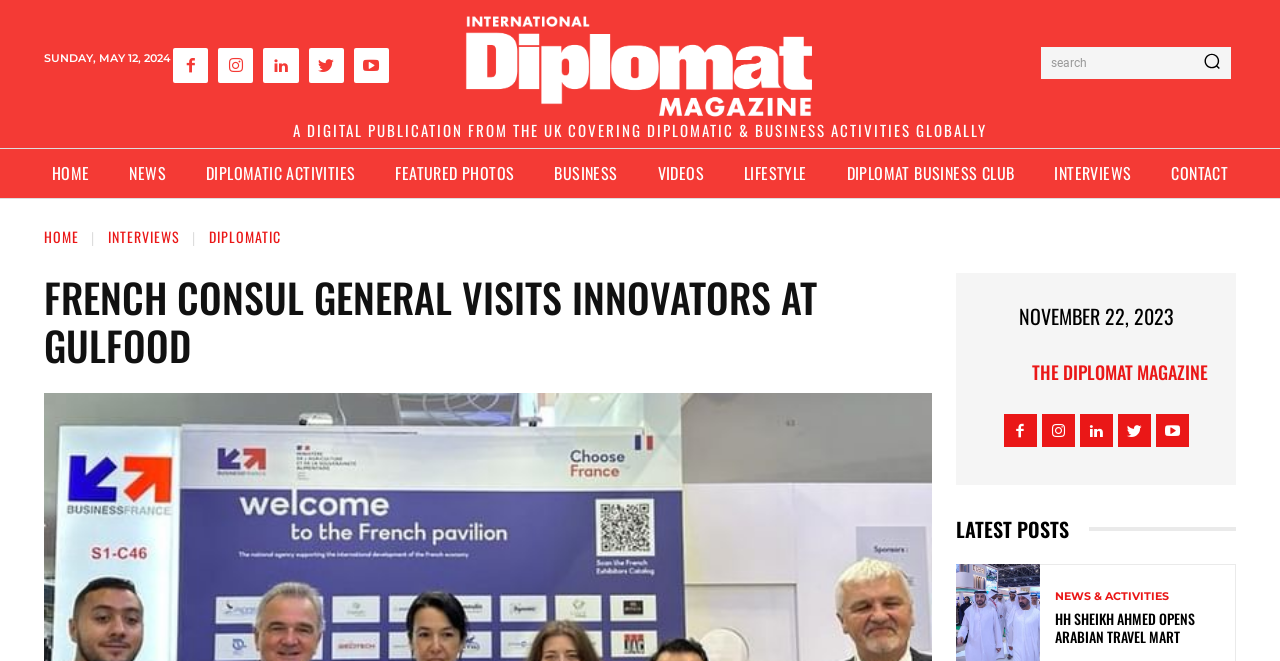Kindly determine the bounding box coordinates of the area that needs to be clicked to fulfill this instruction: "Read the latest news".

[0.084, 0.222, 0.145, 0.305]